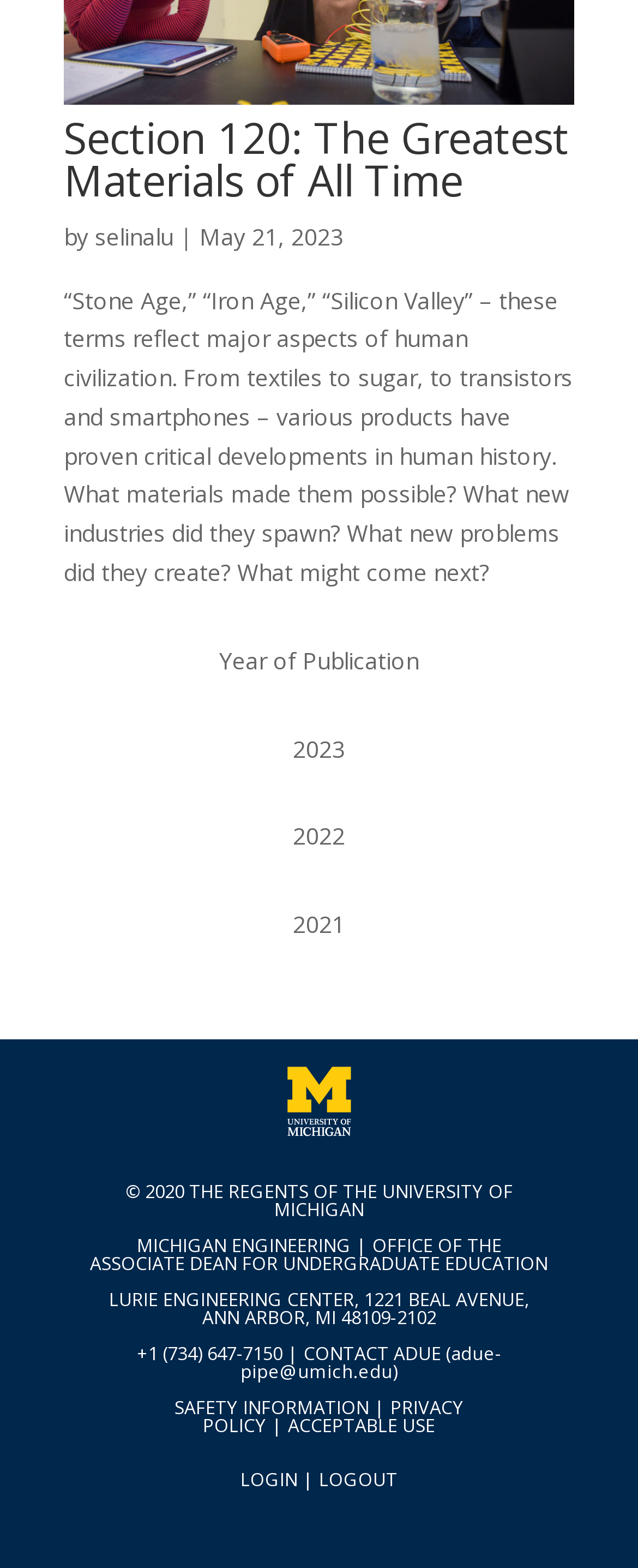Who is the author of the section?
Please answer the question with a detailed and comprehensive explanation.

The author of the section can be found in the link element with the text 'selinalu', which is located below the title of the section and above the publication date.